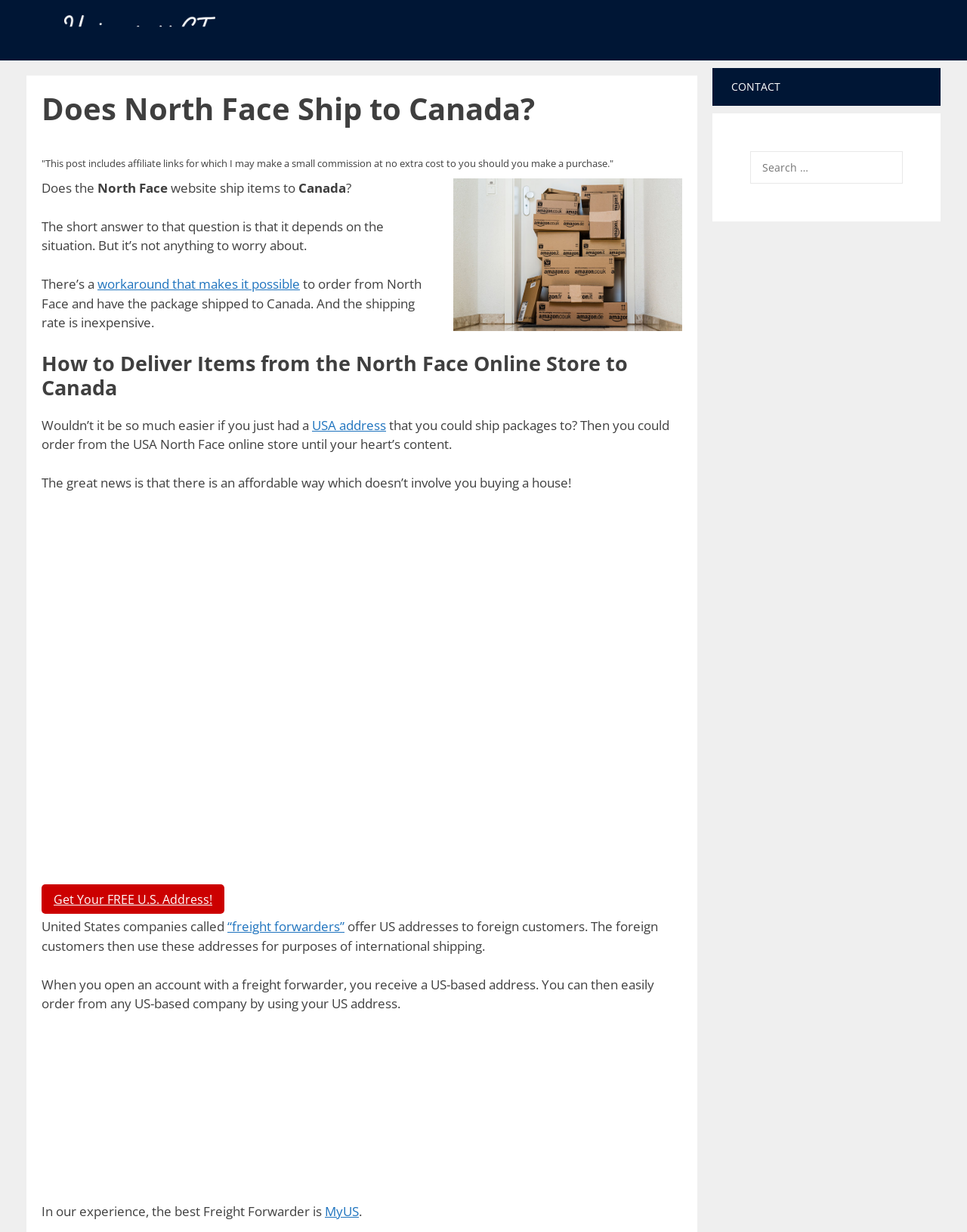Pinpoint the bounding box coordinates of the element that must be clicked to accomplish the following instruction: "Click the 'Get Your FREE U.S. Address!' link". The coordinates should be in the format of four float numbers between 0 and 1, i.e., [left, top, right, bottom].

[0.283, 0.716, 0.472, 0.742]